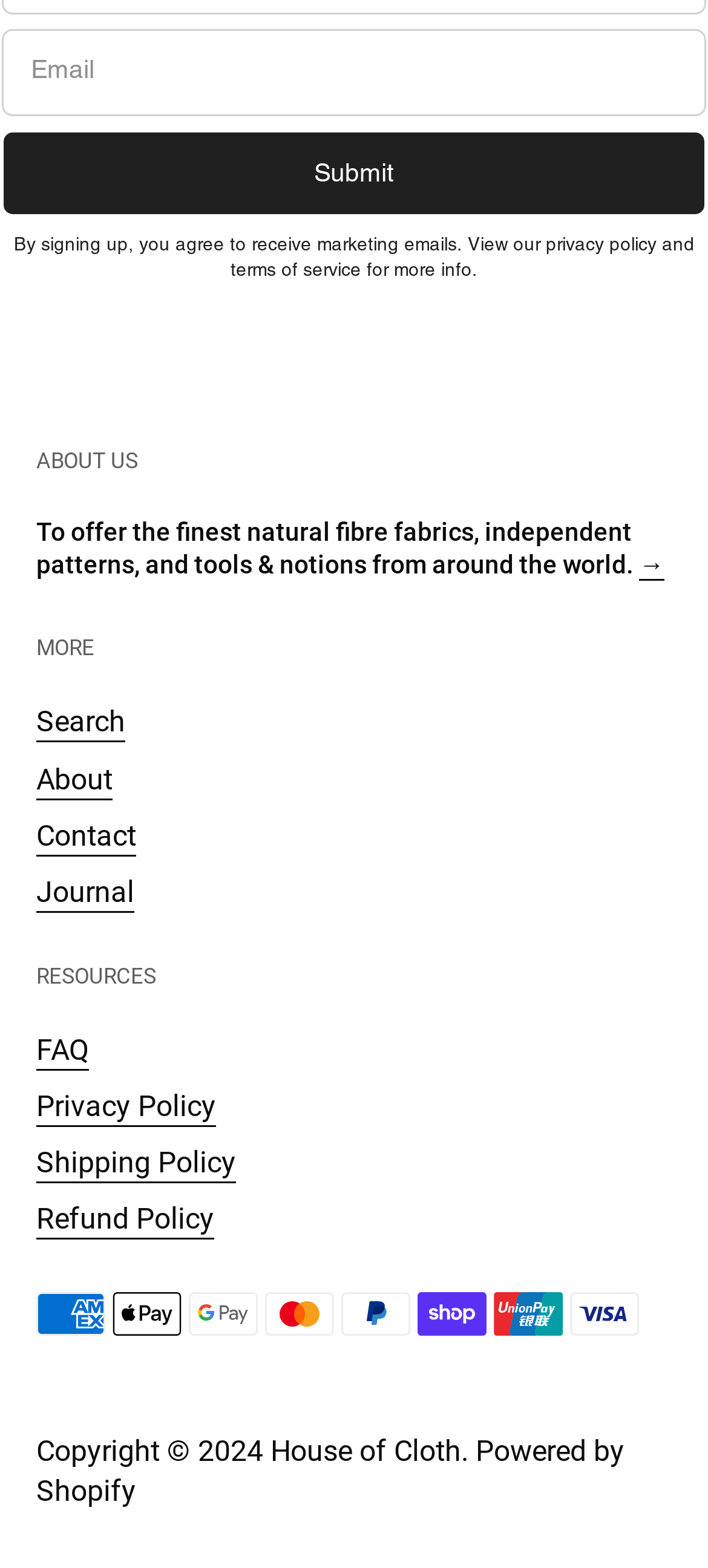Locate the UI element described as follows: "Journal". Return the bounding box coordinates as four float numbers between 0 and 1 in the order [left, top, right, bottom].

[0.051, 0.558, 0.19, 0.582]